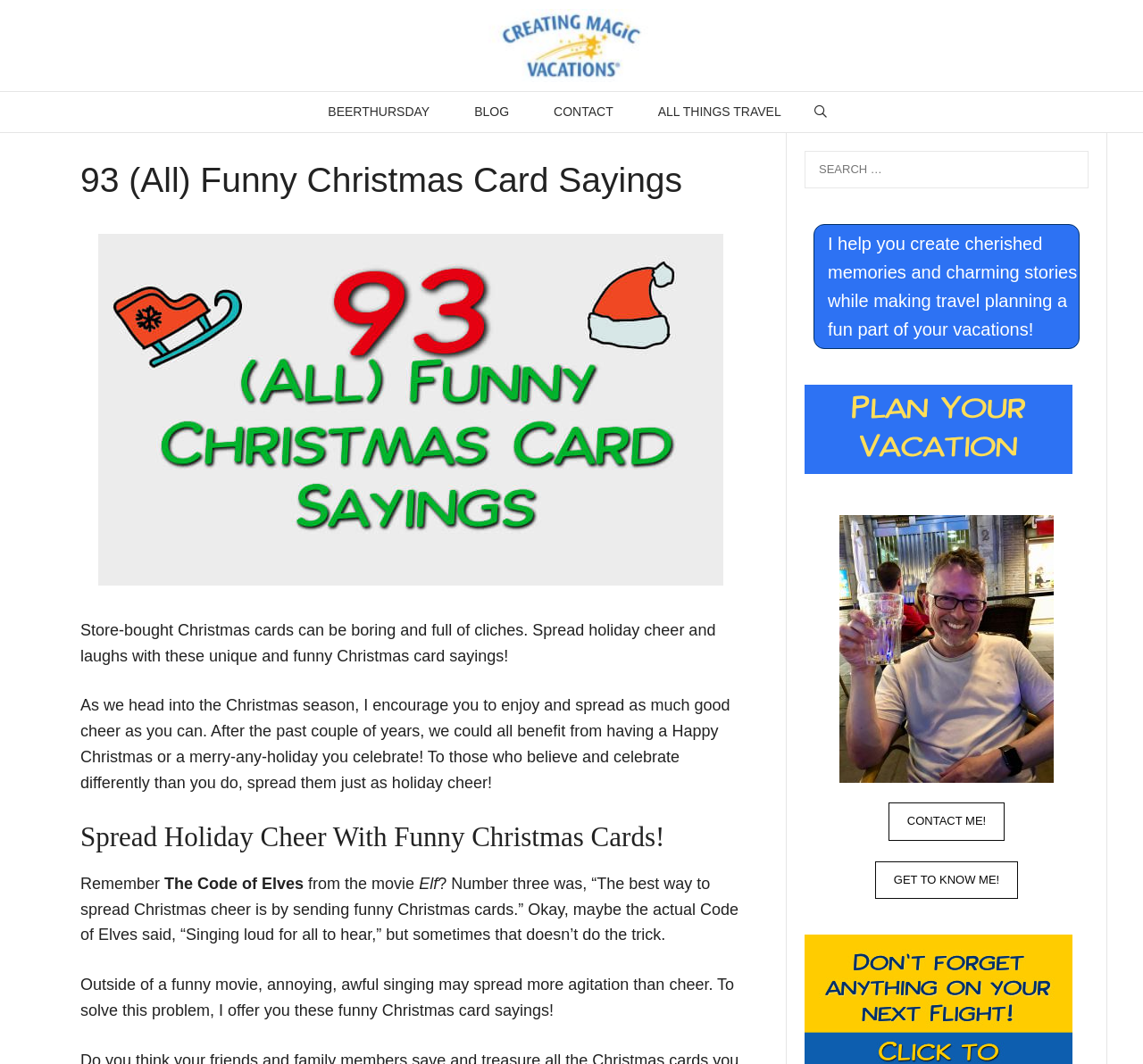Provide a single word or phrase answer to the question: 
What is the topic of the first heading on the webpage?

Funny Christmas Card Sayings